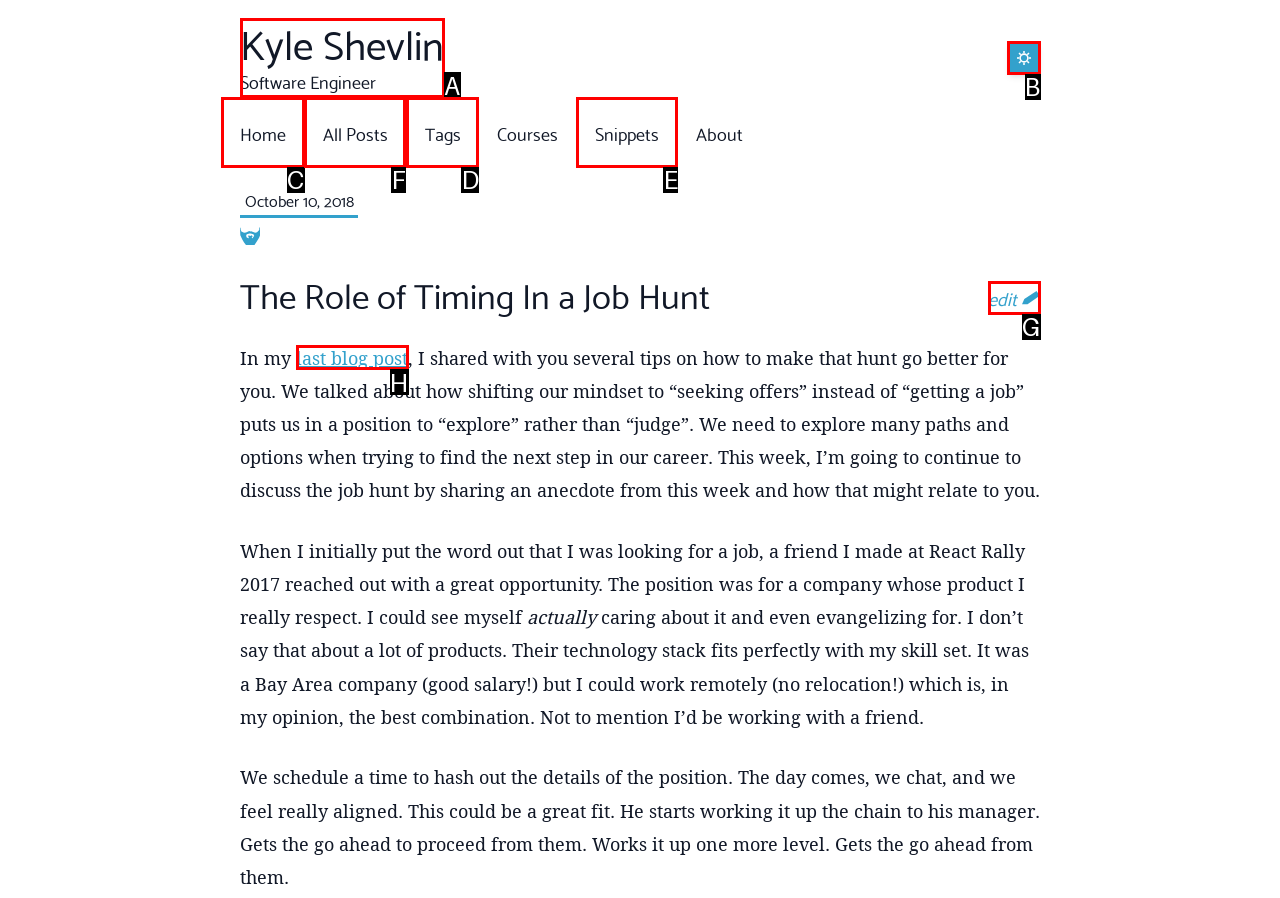Which UI element should be clicked to perform the following task: Read about all posts? Answer with the corresponding letter from the choices.

F